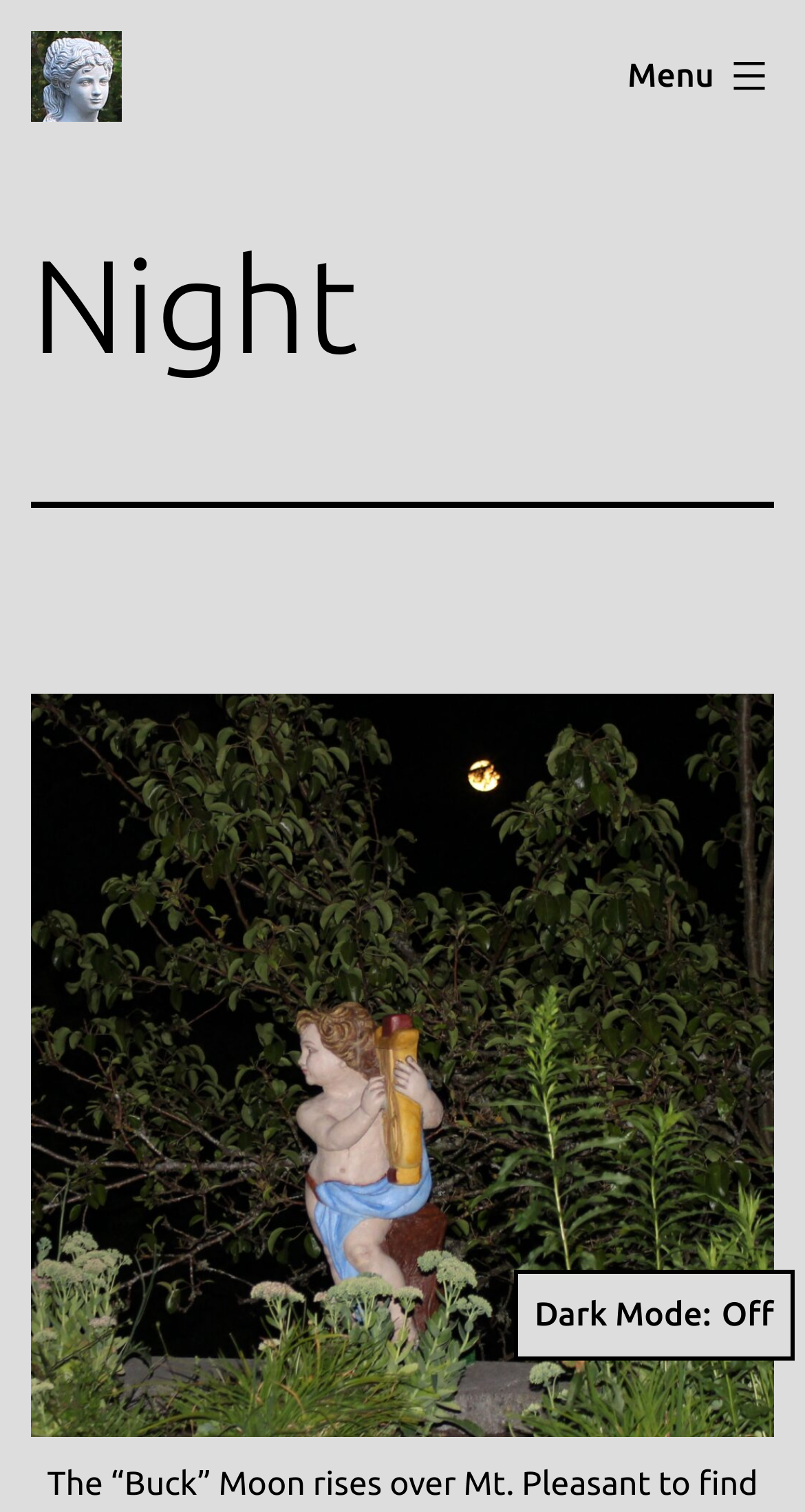Provide a one-word or brief phrase answer to the question:
What is the state of the Dark Mode button?

Not pressed